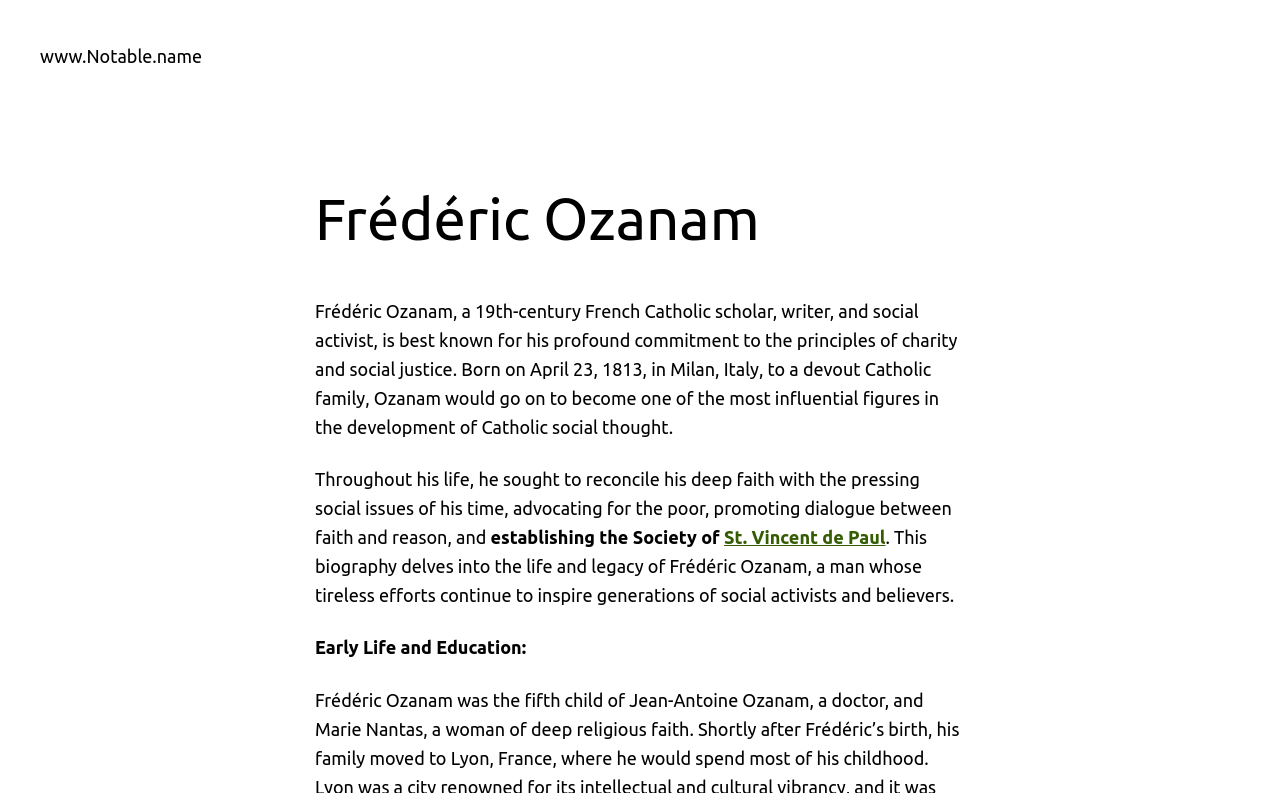What is the focus of Frédéric Ozanam's life work?
Based on the image, answer the question with as much detail as possible.

The webpage describes Frédéric Ozanam as being 'best known for his profound commitment to the principles of charity and social justice', suggesting that charity and social justice are the primary focuses of his life work.